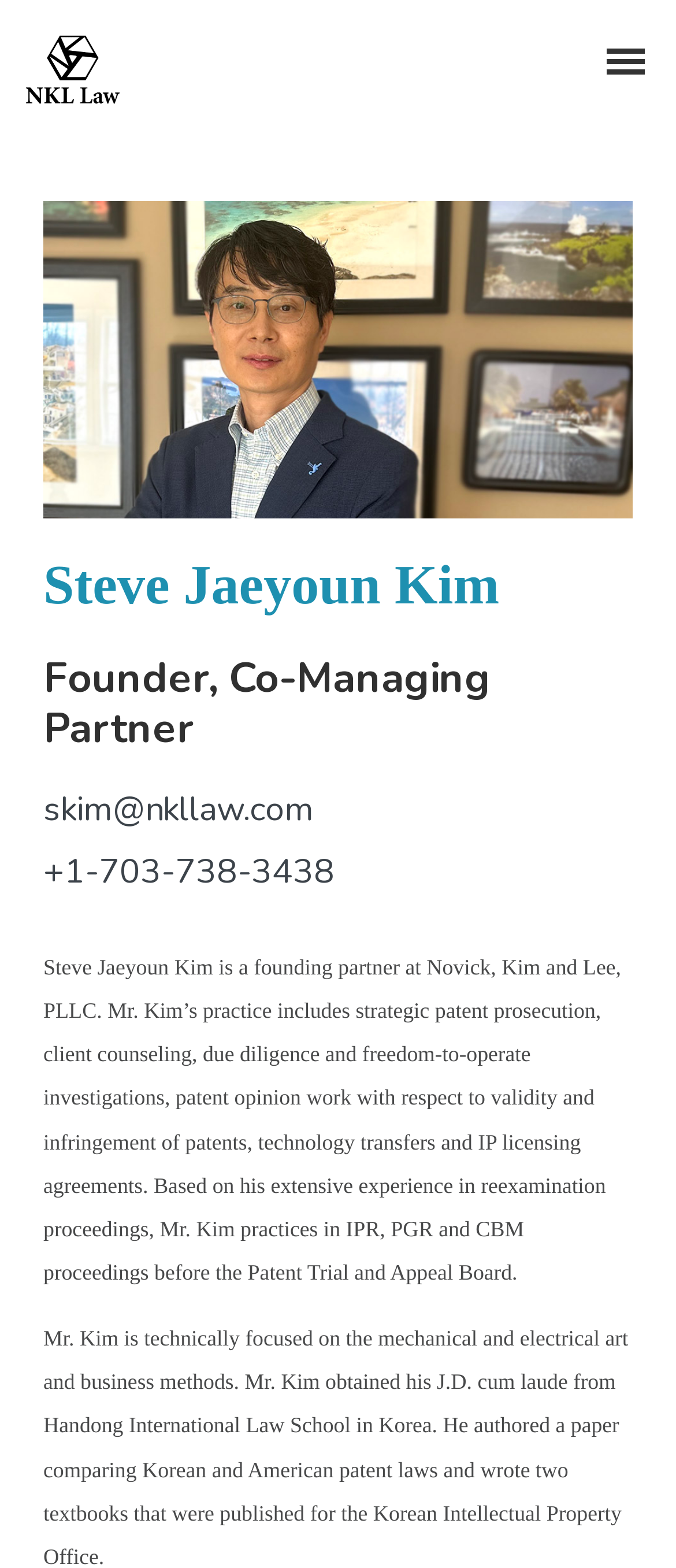Locate the bounding box of the UI element defined by this description: "skim@nkllaw.com". The coordinates should be given as four float numbers between 0 and 1, formatted as [left, top, right, bottom].

[0.064, 0.501, 0.464, 0.531]